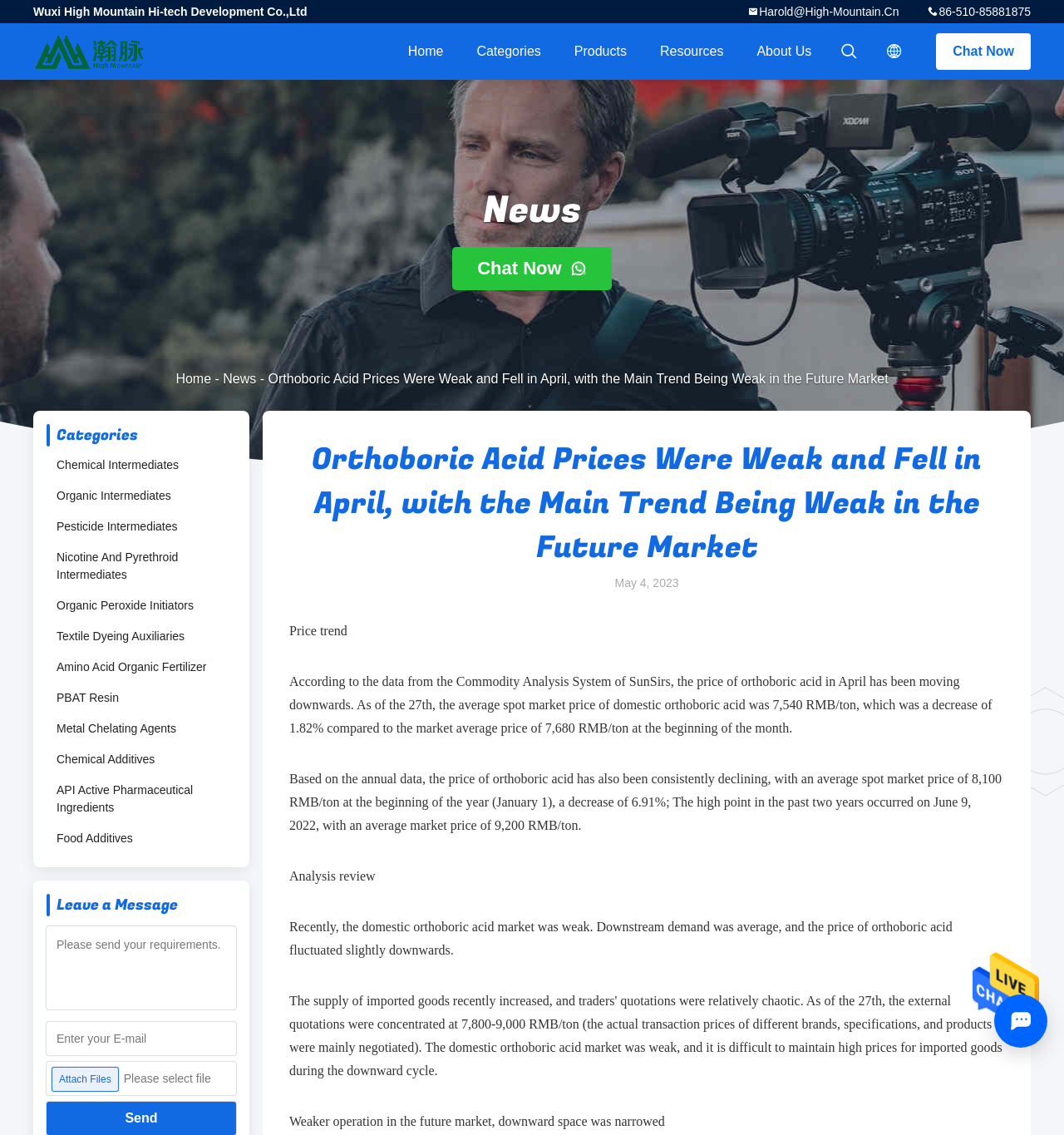Please identify the bounding box coordinates of the area that needs to be clicked to fulfill the following instruction: "Click the 'Send Message' link."

[0.914, 0.836, 0.977, 0.91]